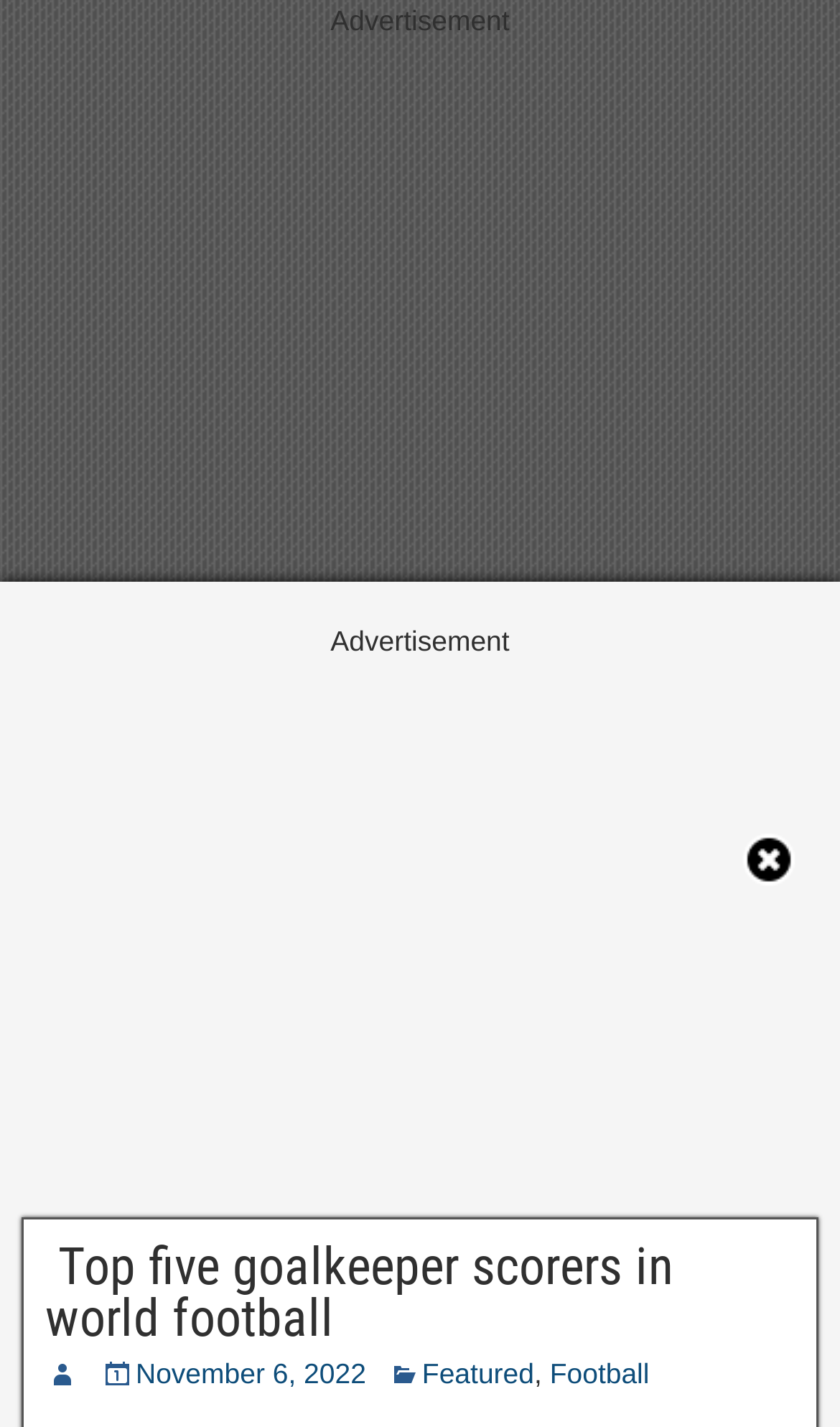Write a detailed summary of the webpage.

The webpage is about the top five goalkeeper scorers in world football. At the top, there is an advertisement section with the text "Advertisement". Below the advertisement, there is a main heading that reads "Top five goalkeeper scorers in world football", which is also a link. 

To the right of the main heading, there are three links: "November 6, 2022", "Featured", and "Football", which are likely related to the article's metadata. 

At the top right corner, there is a small "x" link, accompanied by a small "x" icon. 

The webpage has a total of 5 links and 2 images. The main content of the webpage is likely to be an article or a list about the top five goalkeeper scorers in world football, but the exact content is not provided in the accessibility tree.